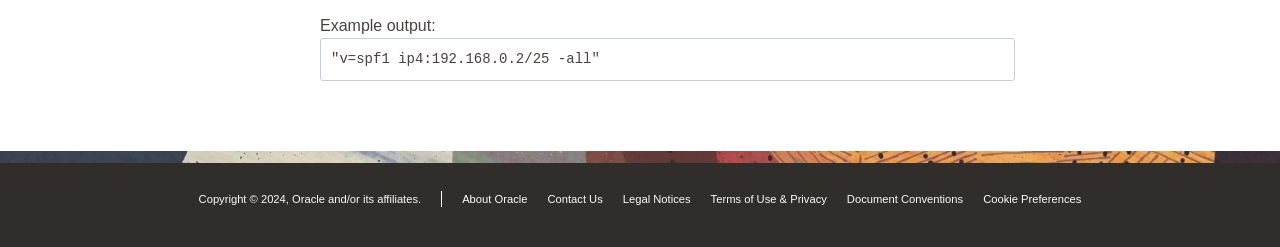Use a single word or phrase to answer the question: What are the links at the bottom right corner of the page?

About Oracle, Contact Us, etc.